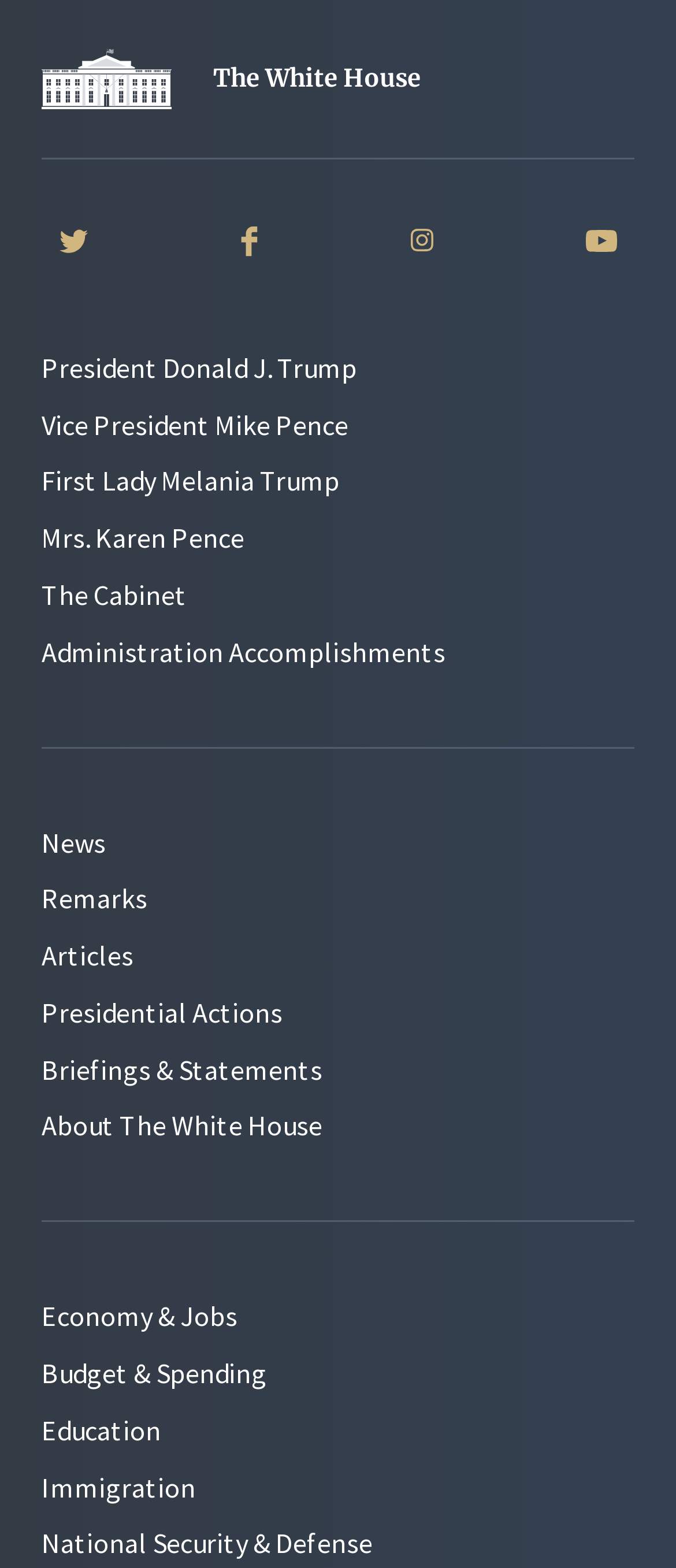How many social media links are present on the webpage? Look at the image and give a one-word or short phrase answer.

4